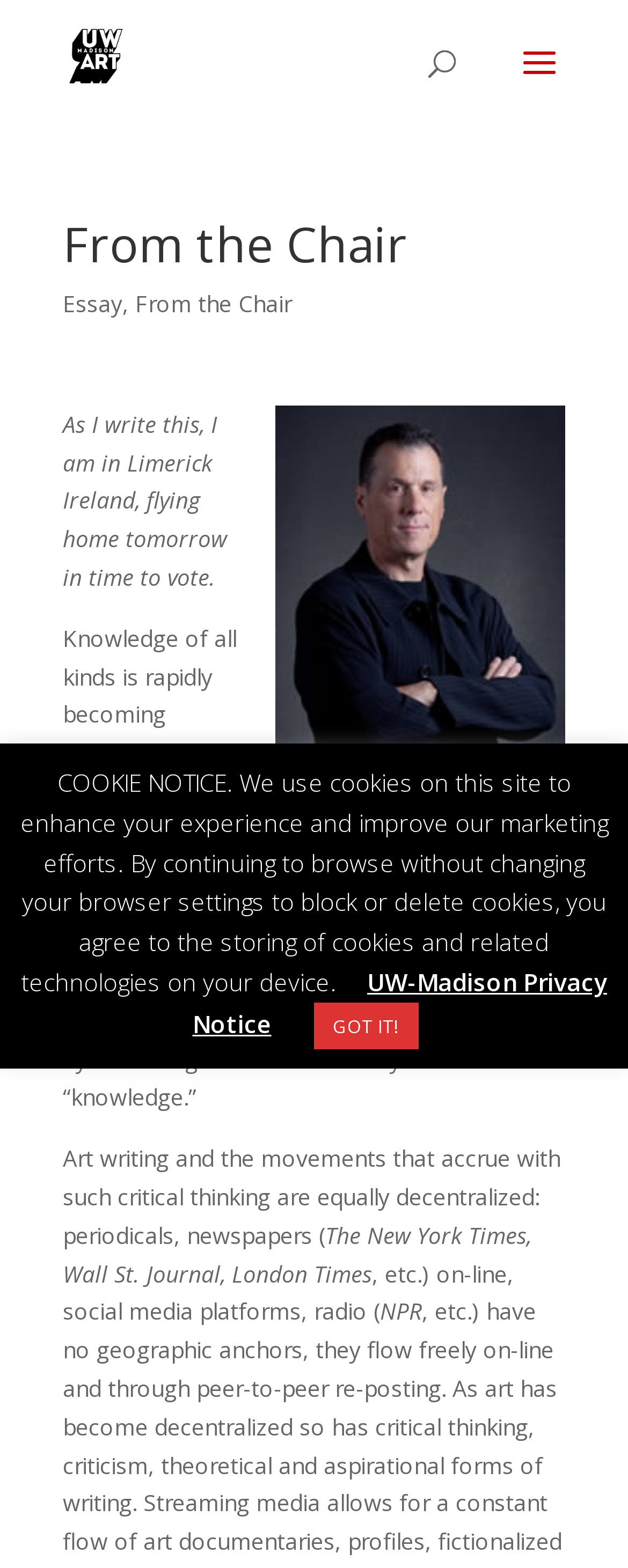What is the author writing about?
Give a one-word or short-phrase answer derived from the screenshot.

Decentralization of knowledge